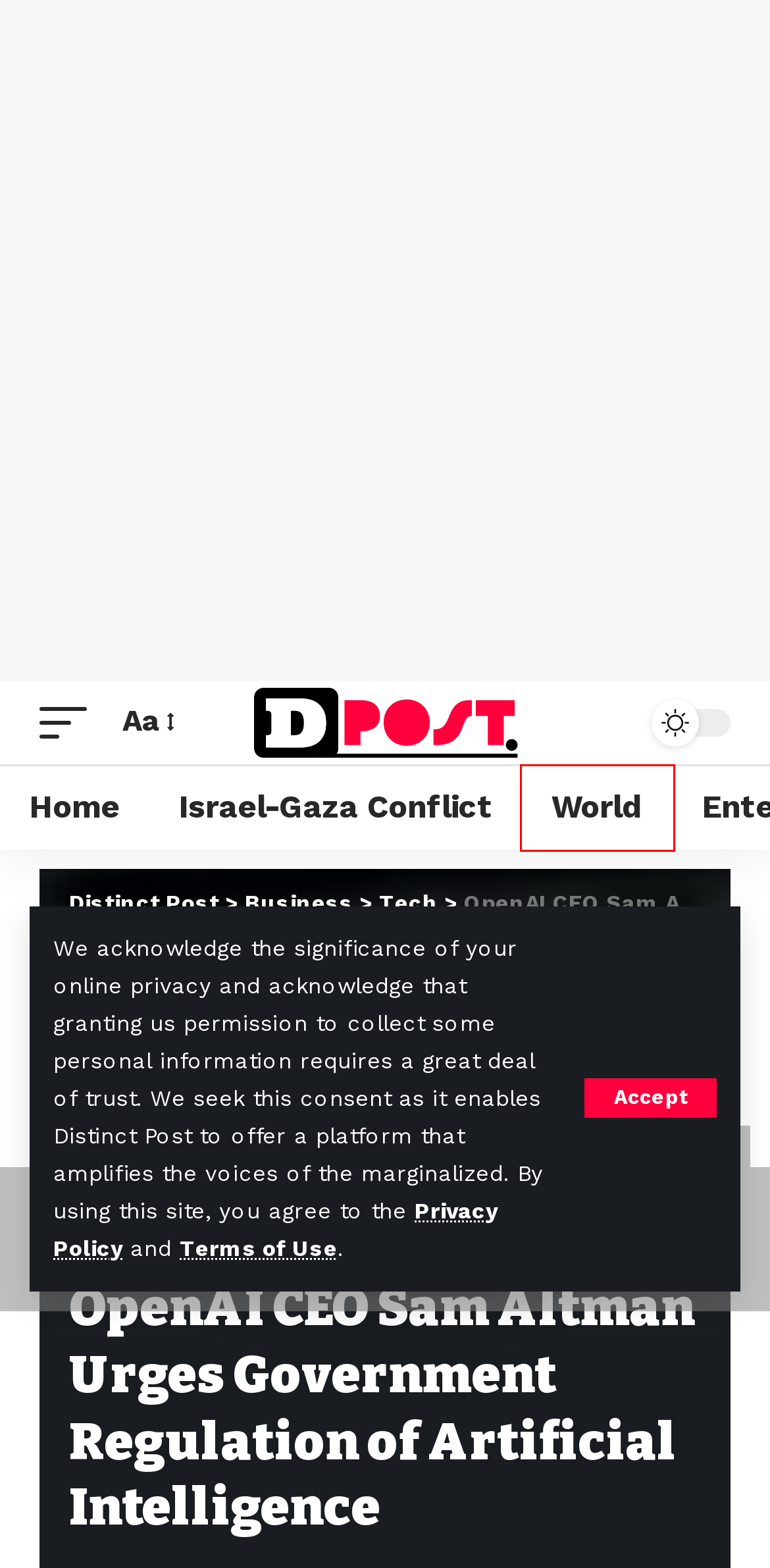A screenshot of a webpage is given, marked with a red bounding box around a UI element. Please select the most appropriate webpage description that fits the new page after clicking the highlighted element. Here are the candidates:
A. Distinct Post - Latest News, Headlines, Stories, Photos & Videos.
B. Olympics | Latest News & Headlines - Distinct Post
C. Business | Latest News & Headlines - Distinct Post
D. World | Latest News & Headlines - Distinct Post
E. Israel-Gaza Conflict Archives - Distinct Post
F. - Distinct Post
G. Tech | Latest News & Headlines - Distinct Post
H. Entertainment | Latest News & Headlines - Distinct Post

D